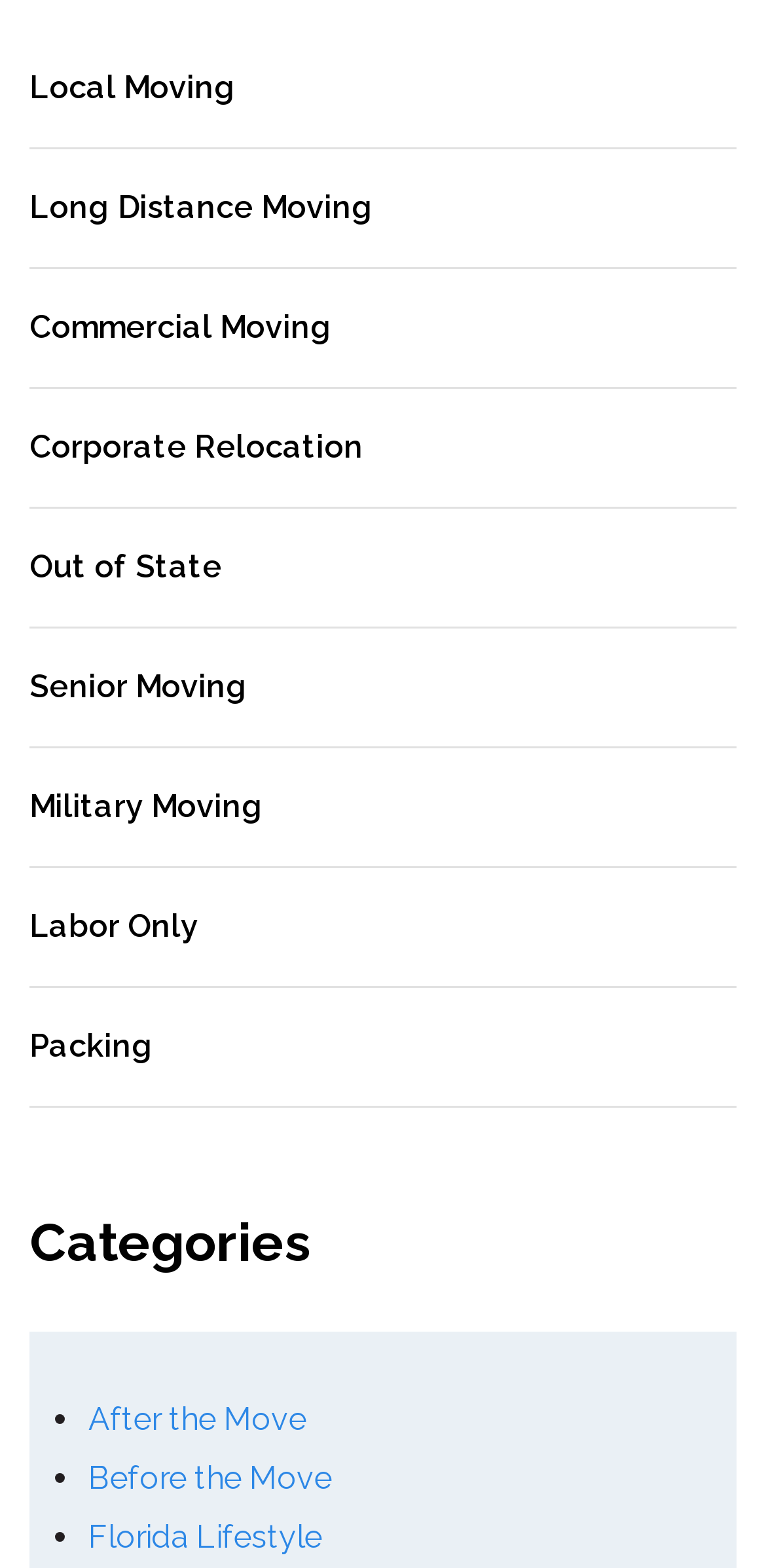Please give the bounding box coordinates of the area that should be clicked to fulfill the following instruction: "View Categories". The coordinates should be in the format of four float numbers from 0 to 1, i.e., [left, top, right, bottom].

[0.038, 0.769, 0.962, 0.815]